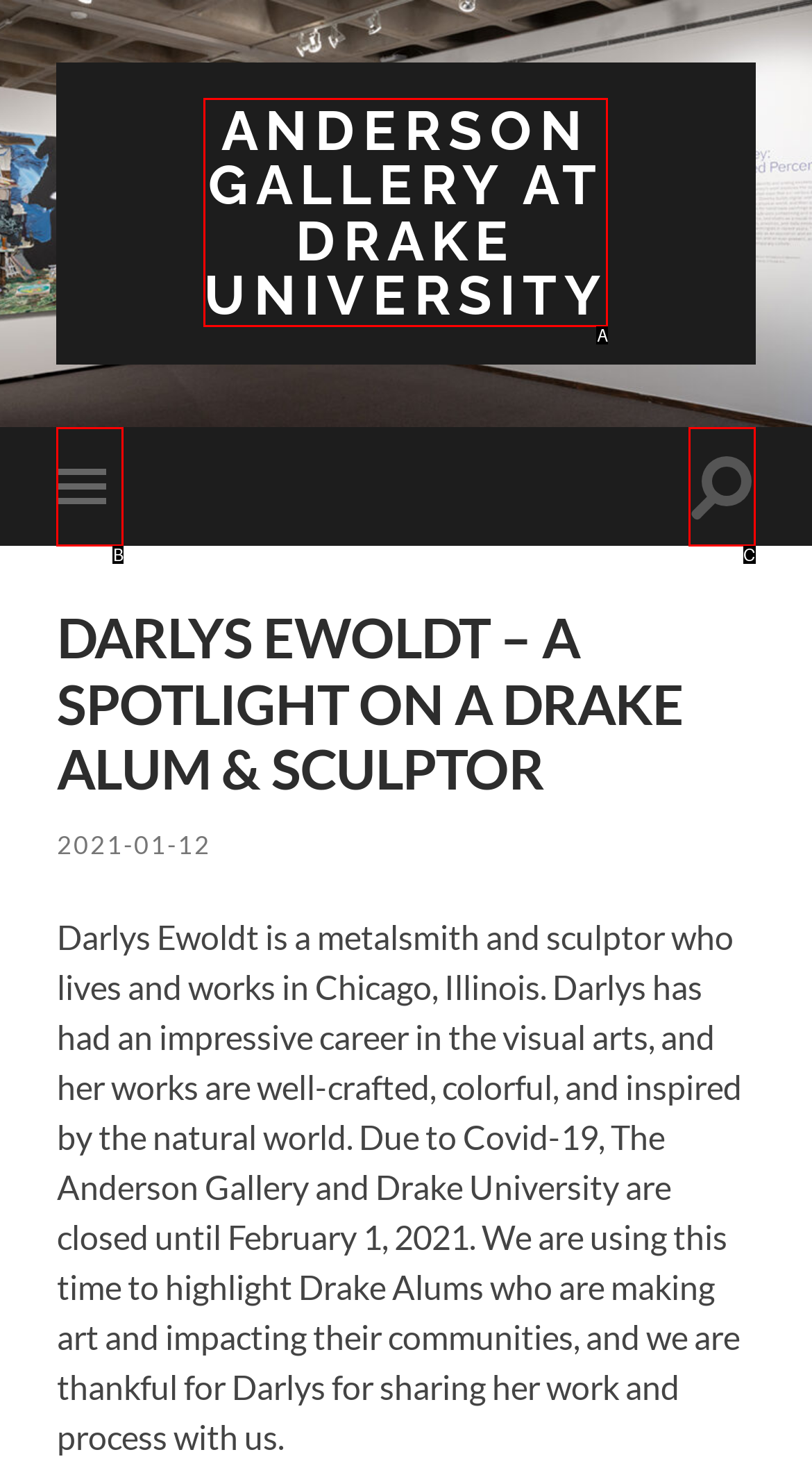Identify the HTML element that matches the description: Anderson Gallery at Drake University. Provide the letter of the correct option from the choices.

A